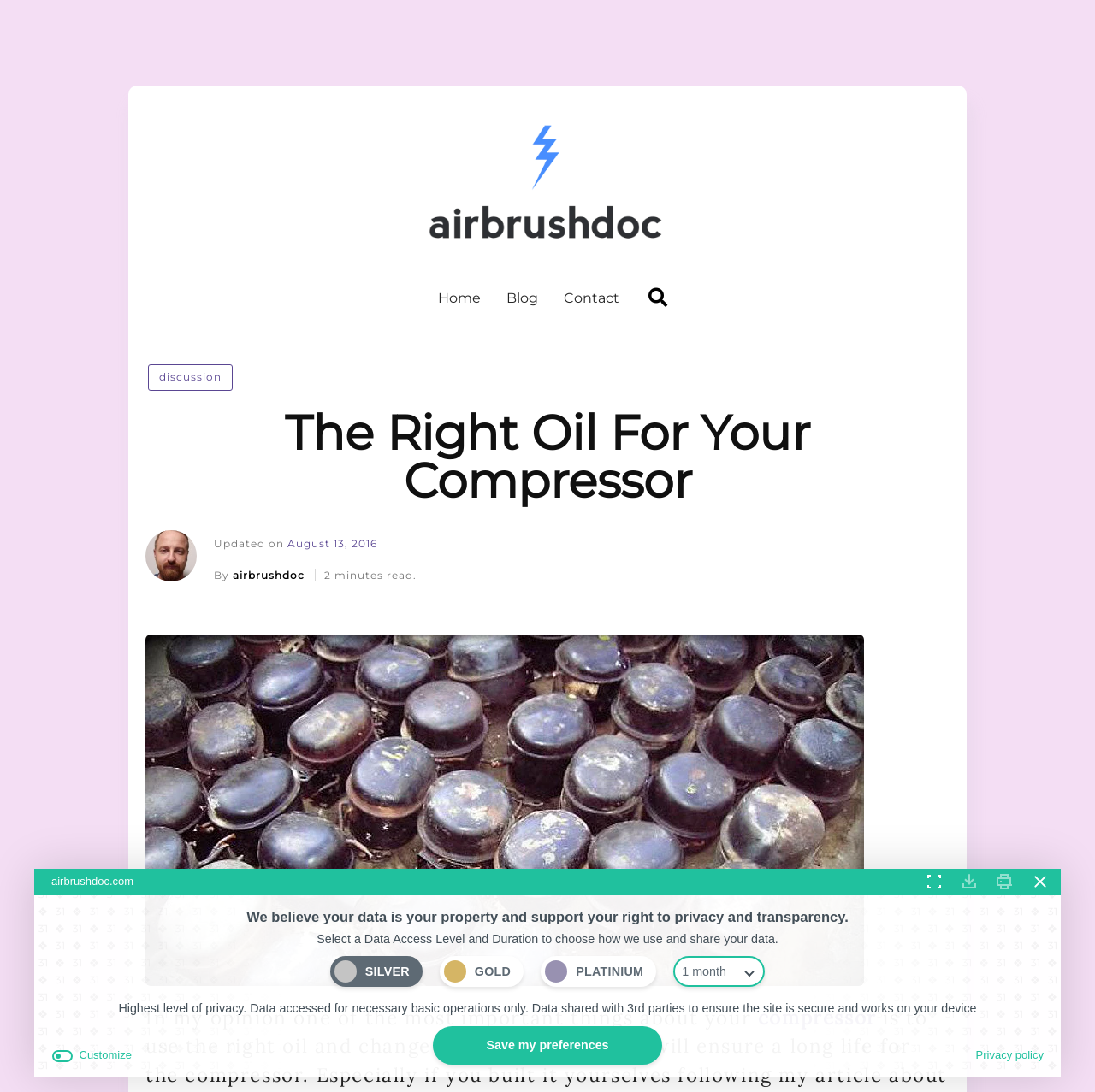Please identify the bounding box coordinates for the region that you need to click to follow this instruction: "read the blog".

[0.45, 0.254, 0.503, 0.292]